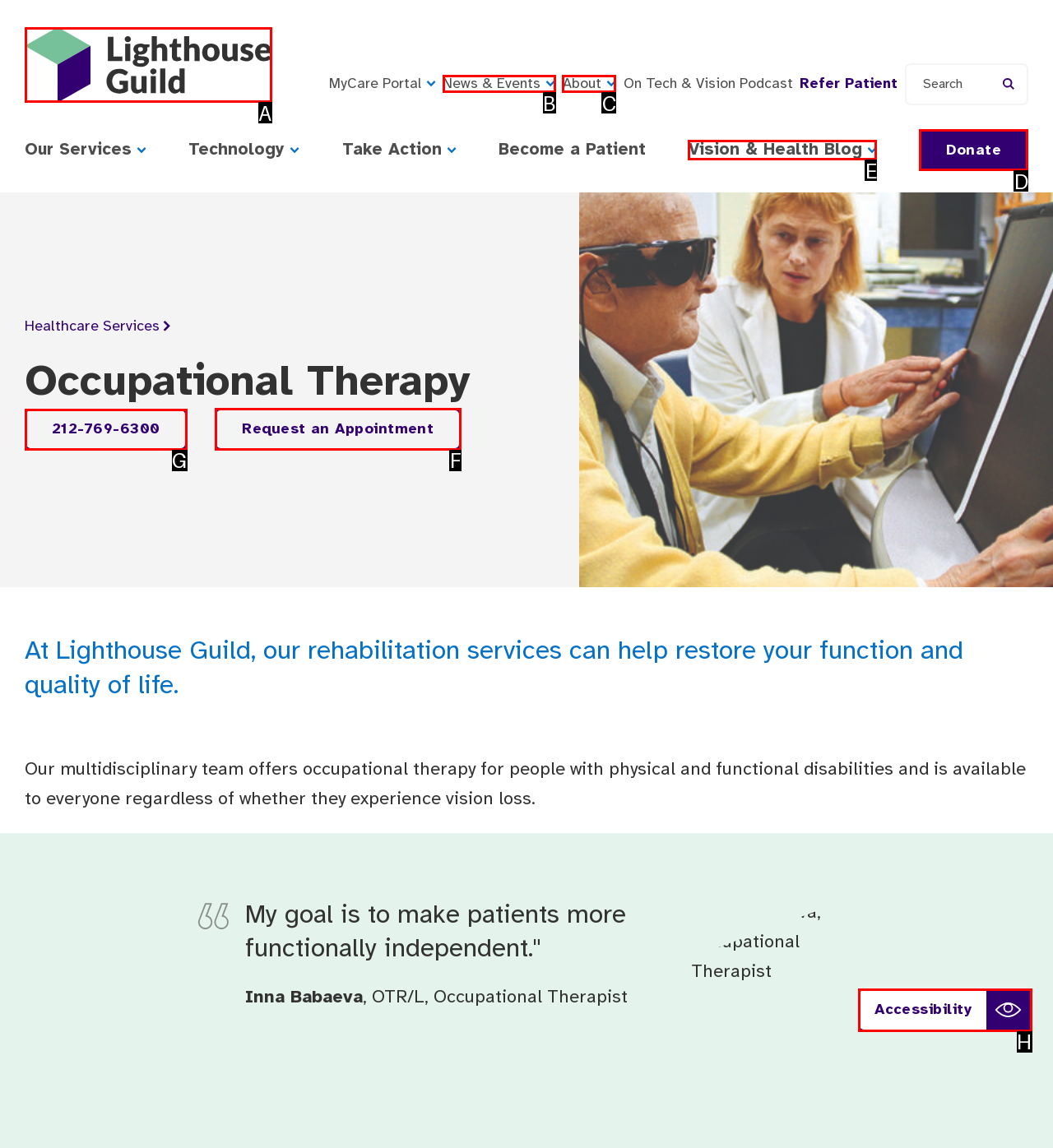Specify which UI element should be clicked to accomplish the task: Request an appointment. Answer with the letter of the correct choice.

F